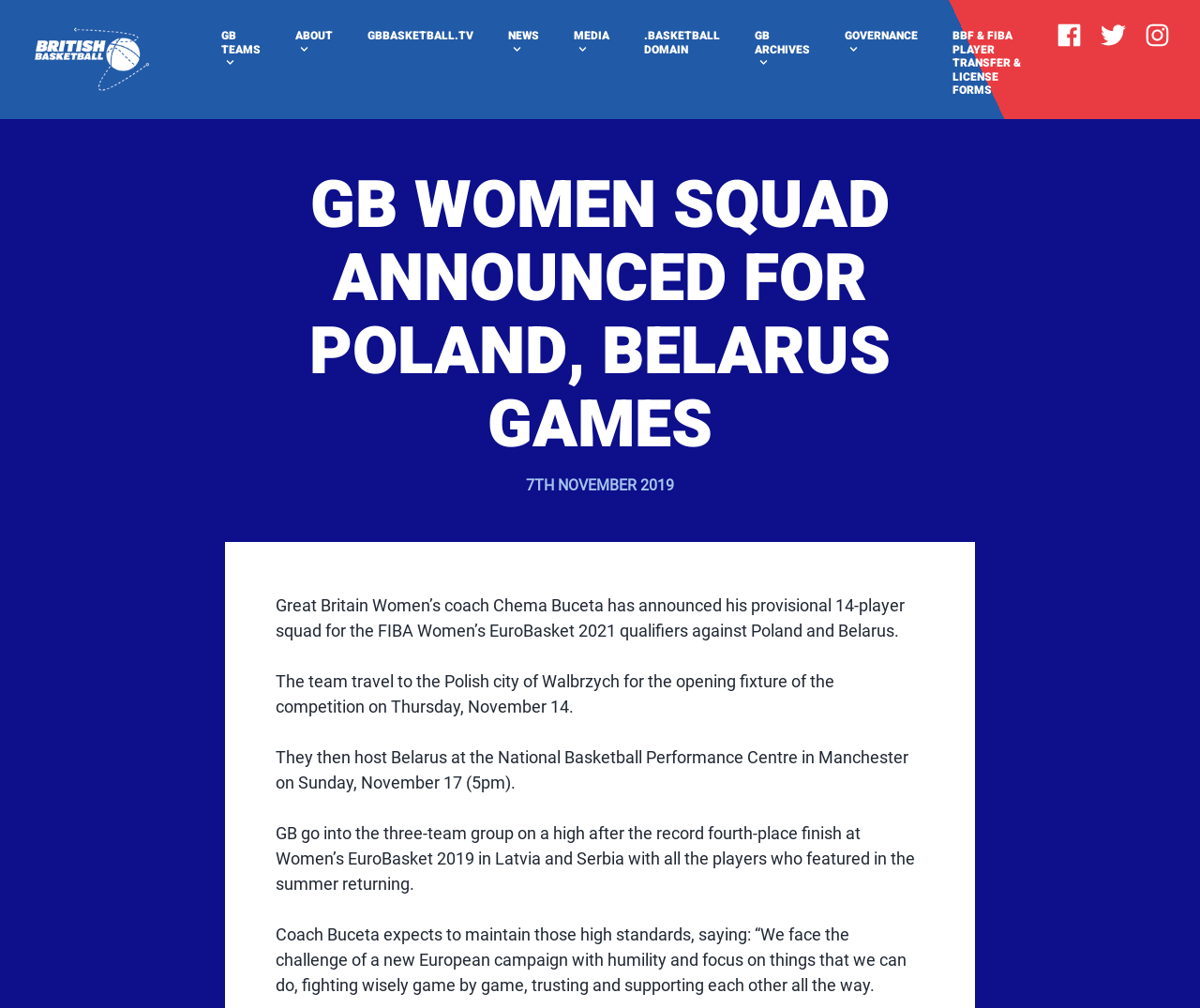What is the topic of the main article?
Use the information from the screenshot to give a comprehensive response to the question.

I looked at the main content area of the webpage and found a heading that reads 'GB WOMEN SQUAD ANNOUNCED FOR POLAND, BELARUS GAMES'. This suggests that the main article is about the announcement of the GB Women's squad for games against Poland and Belarus.